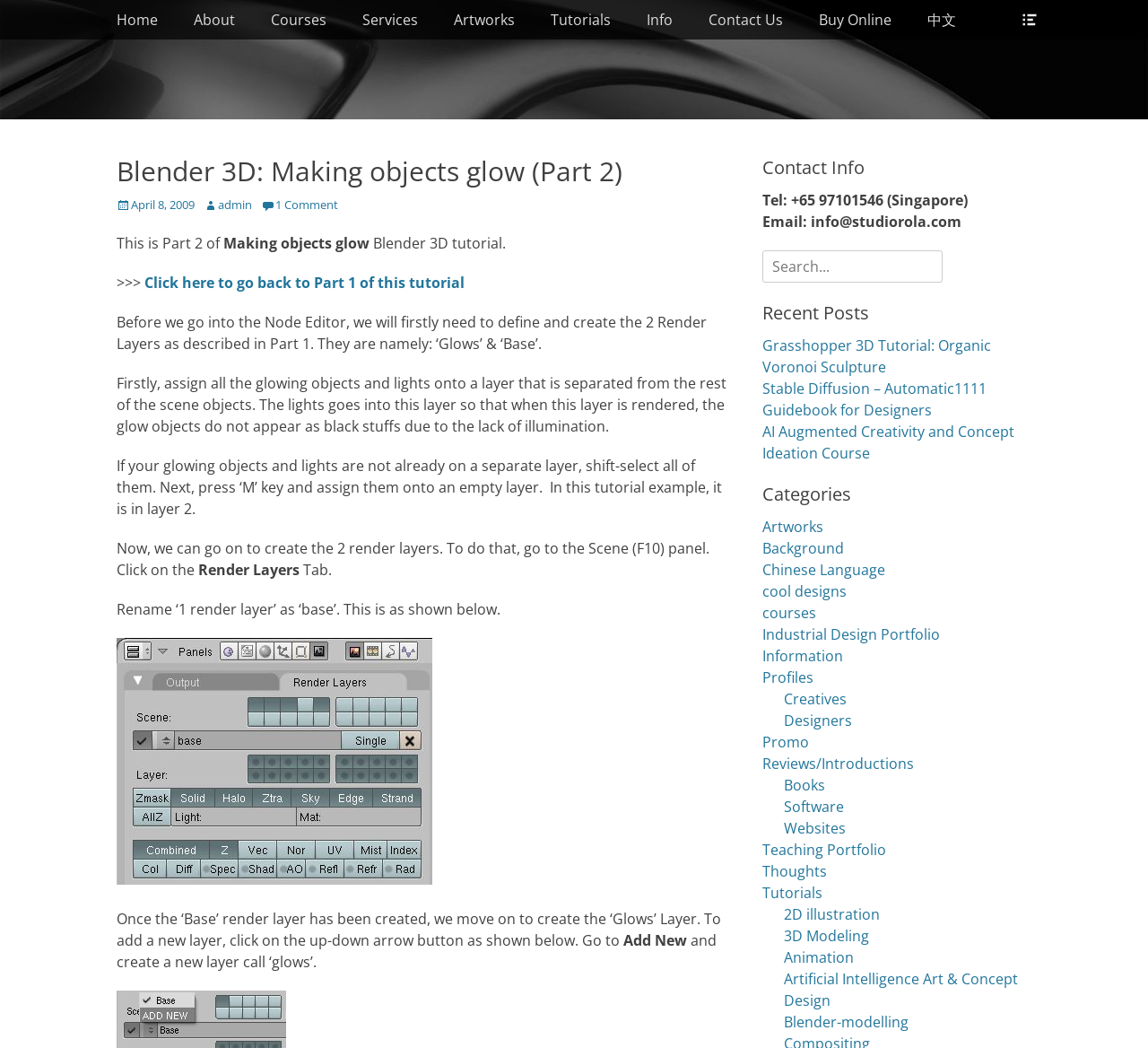Detail the webpage's structure and highlights in your description.

The webpage is a tutorial on Blender 3D, specifically on making objects glow, and is part 2 of a series. At the top, there is a primary menu with links to various sections of the website, including Home, About, Courses, Services, Artworks, Tutorials, Info, and Contact Us. Below the menu, there is a header with the title "Blender 3D: Making objects glow (Part 2)" and information about the post, including the date and author.

The main content of the page is divided into sections, with headings and paragraphs of text explaining the steps to create glowing objects in Blender 3D. The text is accompanied by an image, s2.jpg, which illustrates one of the steps in the process. The sections are organized in a logical order, with each step building on the previous one.

On the right side of the page, there are several sections, including Contact Info, Recent Posts, Categories, and links to other tutorials and resources. The Contact Info section includes the website's phone number, email, and a search box. The Recent Posts section lists several recent tutorials, including ones on Grasshopper 3D and Stable Diffusion. The Categories section lists various categories, including Artworks, Background, Chinese Language, and more, with links to related tutorials and resources.

Overall, the webpage is a detailed tutorial on a specific topic in Blender 3D, with clear headings, concise text, and accompanying images to help illustrate the steps. The right side of the page provides additional resources and links to other related content.